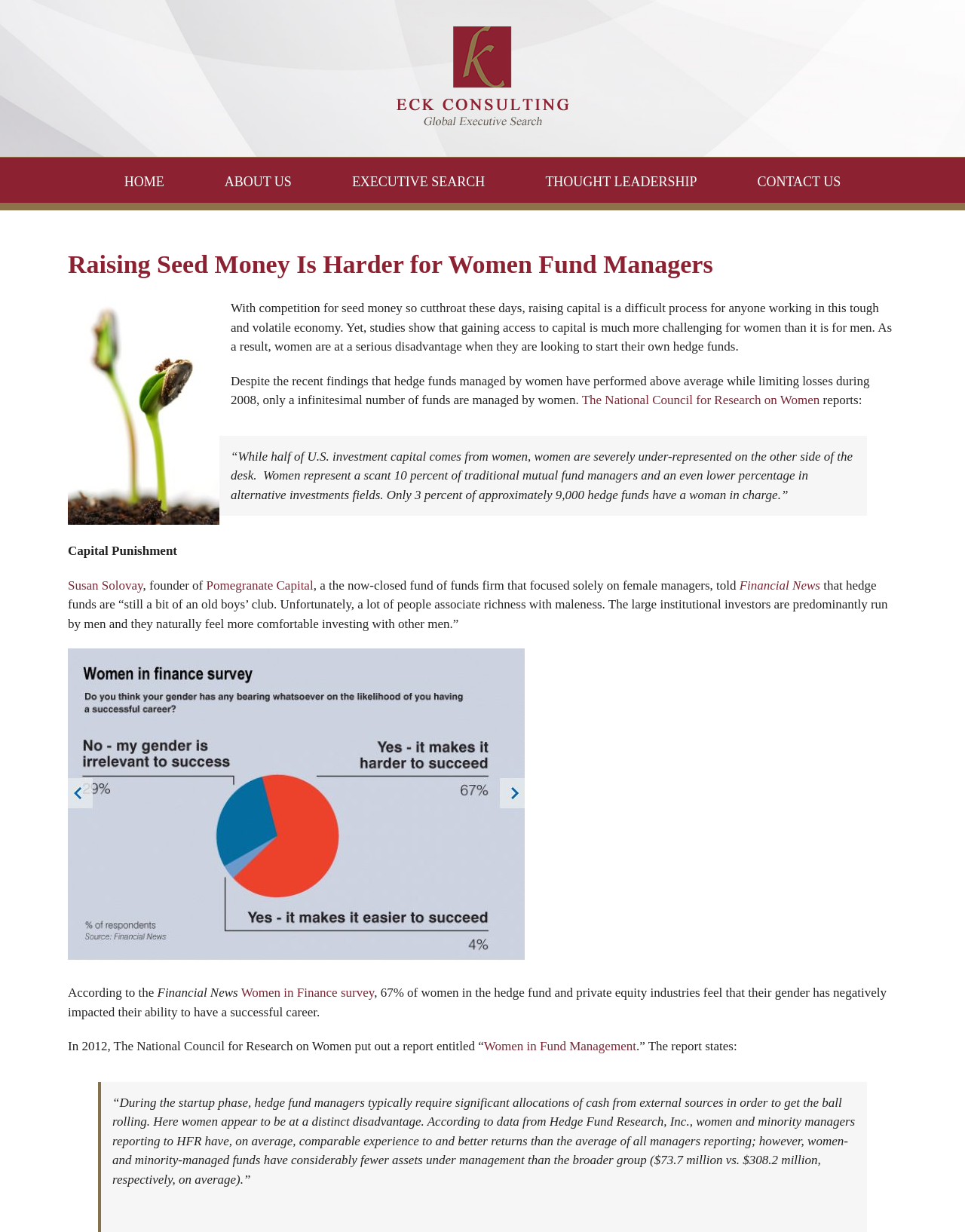Answer the following in one word or a short phrase: 
Who is the founder of Pomegranate Capital?

Susan Solovay